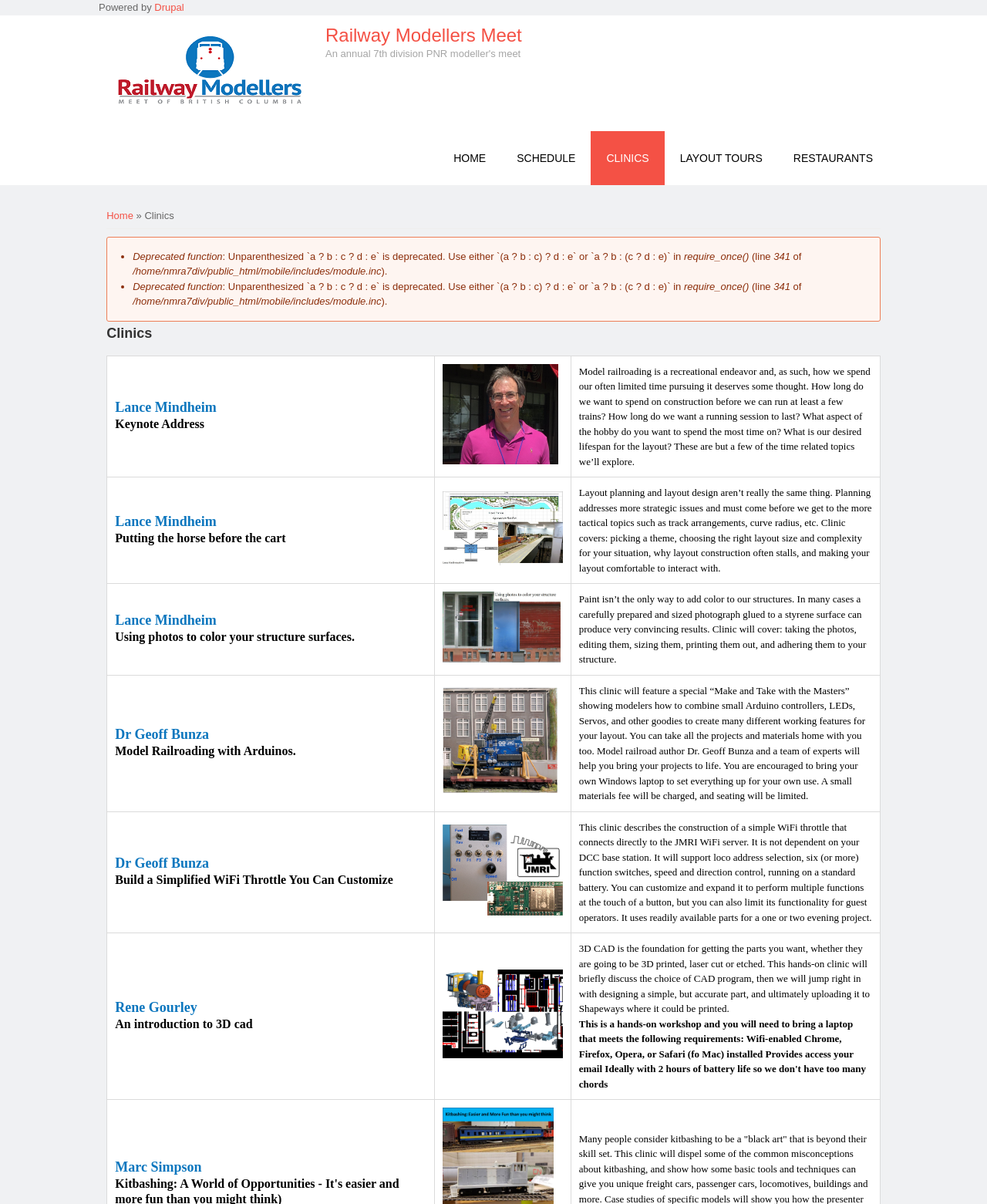Predict the bounding box coordinates for the UI element described as: "Railway Modellers Meet". The coordinates should be four float numbers between 0 and 1, presented as [left, top, right, bottom].

[0.33, 0.021, 0.529, 0.037]